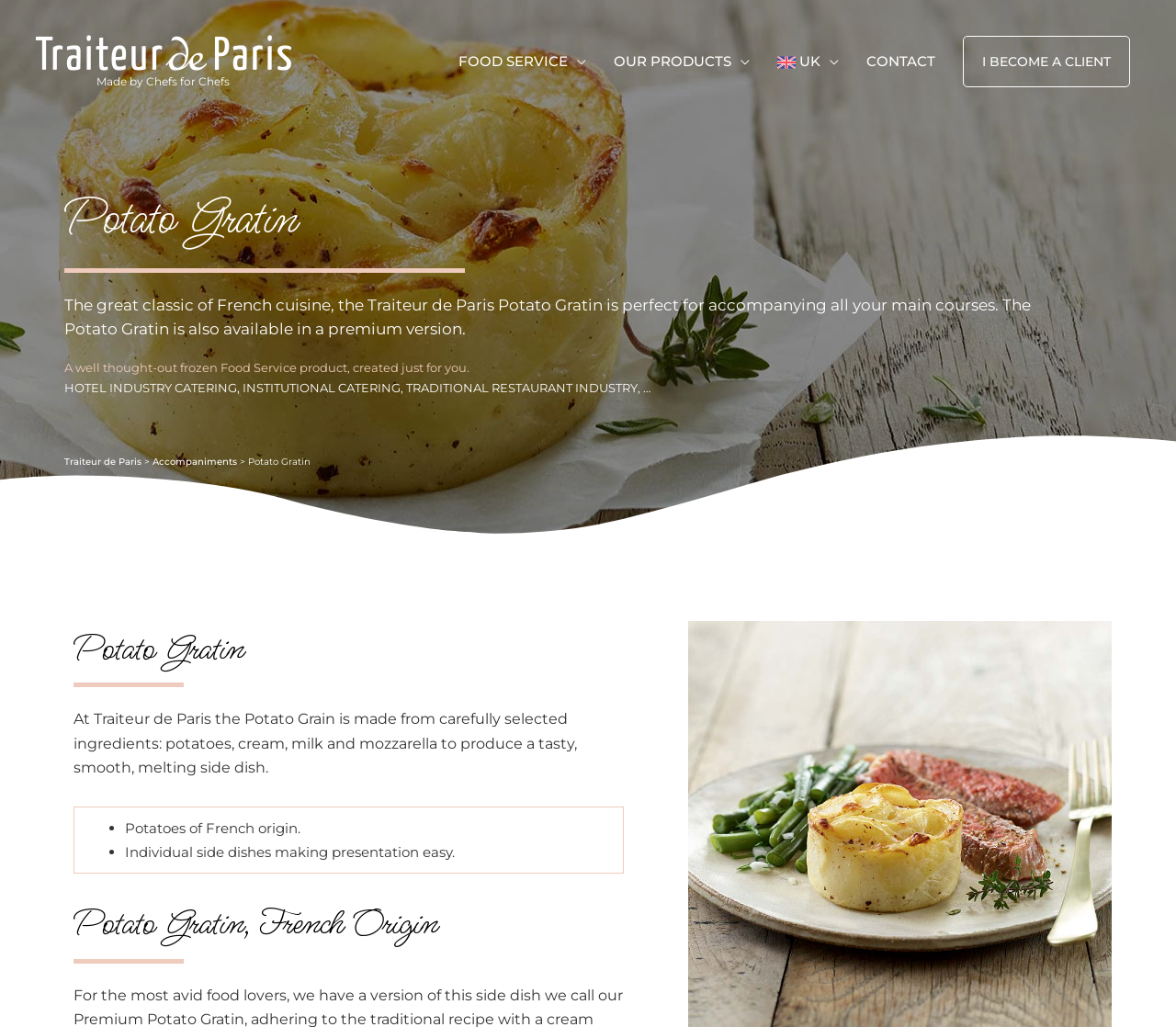Identify the bounding box coordinates of the region that needs to be clicked to carry out this instruction: "Visit the CONTACT page". Provide these coordinates as four float numbers ranging from 0 to 1, i.e., [left, top, right, bottom].

[0.725, 0.018, 0.807, 0.102]